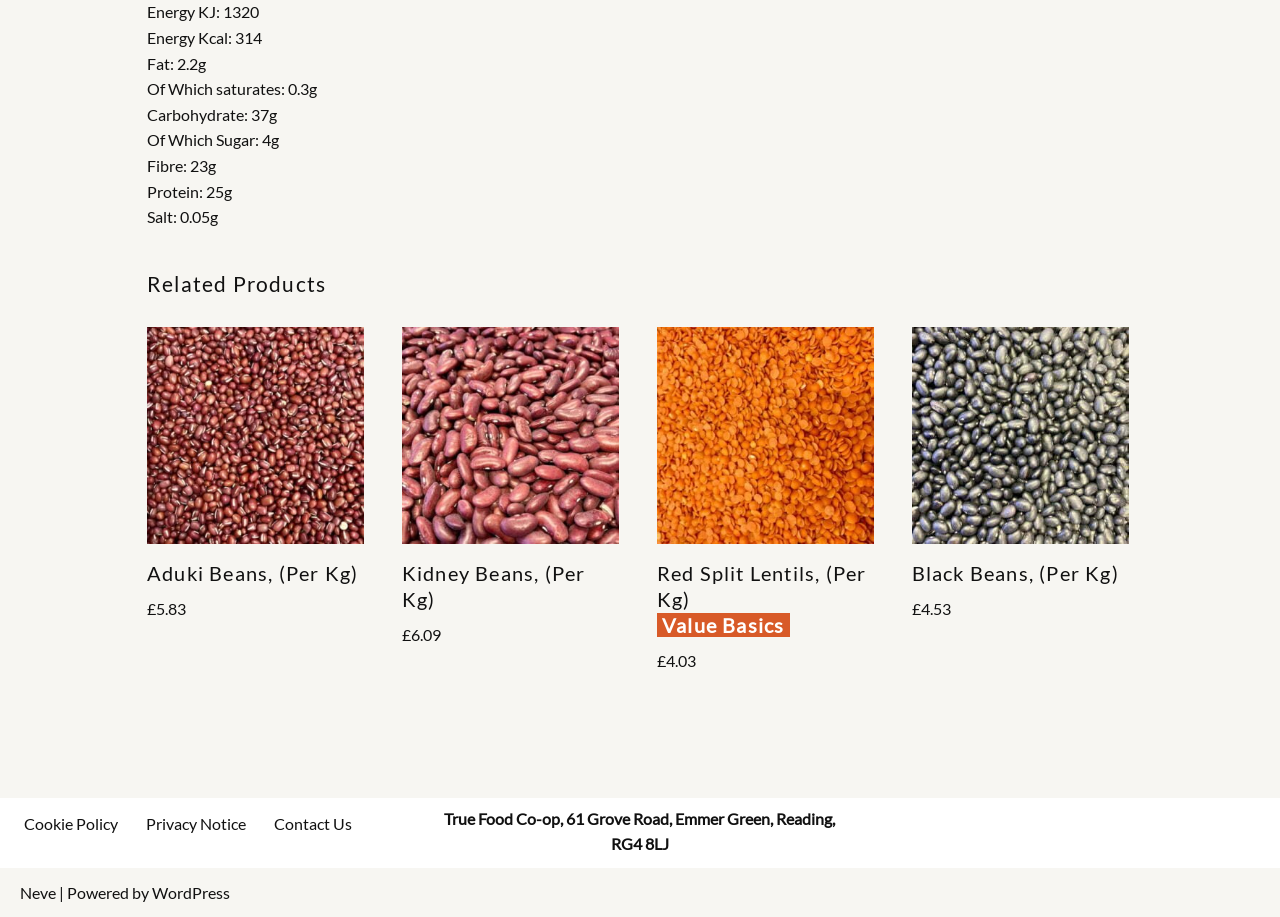Find and indicate the bounding box coordinates of the region you should select to follow the given instruction: "Go to Aduki Beans product page".

[0.115, 0.356, 0.285, 0.678]